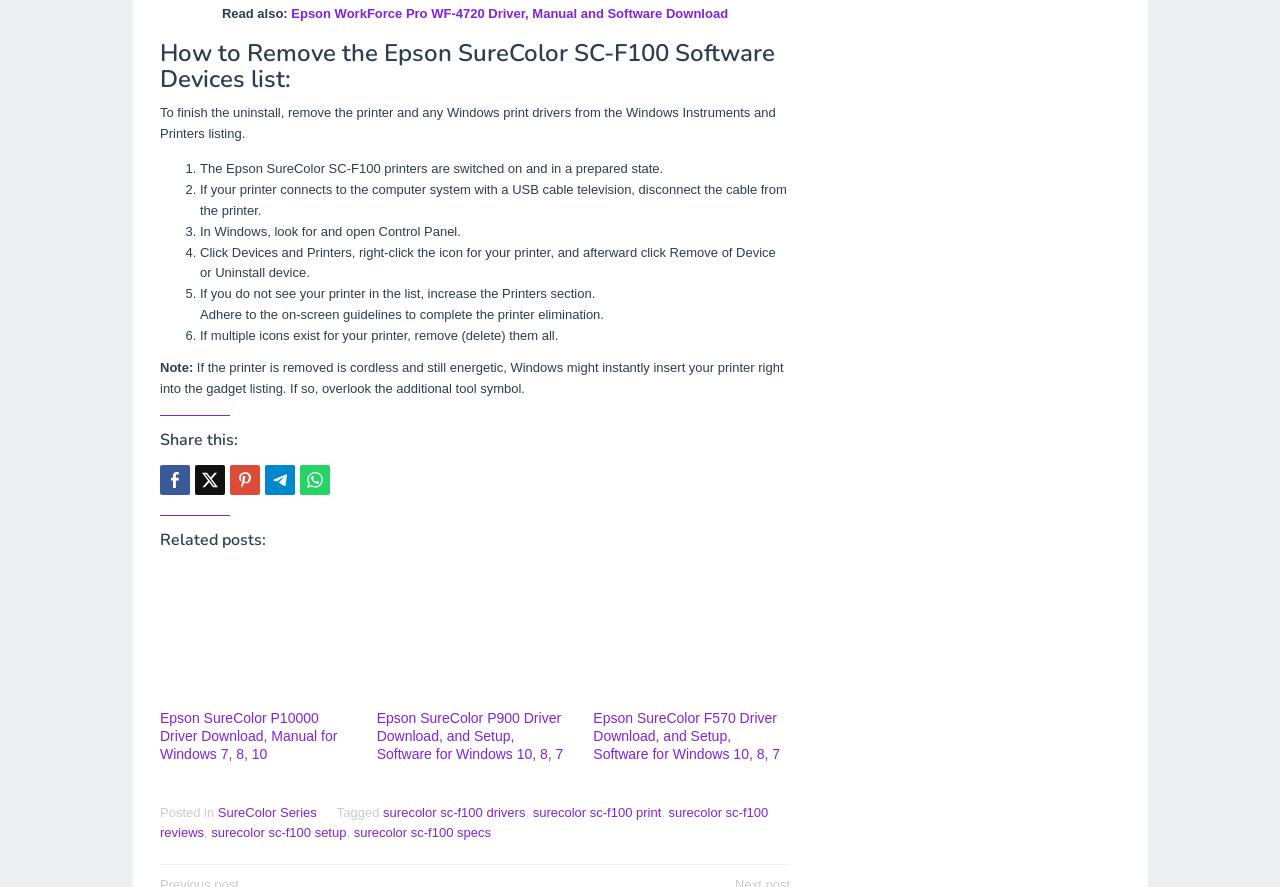Give a concise answer using one word or a phrase to the following question:
How many steps are involved in removing the Epson printer software?

6